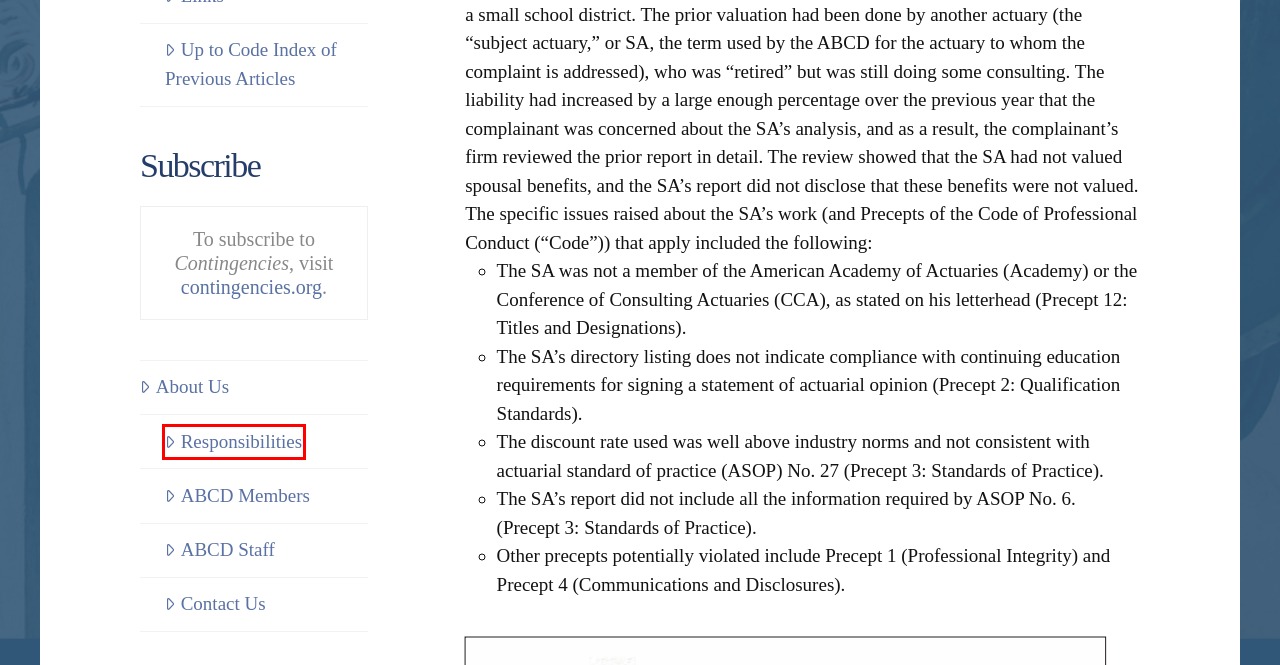Given a screenshot of a webpage with a red rectangle bounding box around a UI element, select the best matching webpage description for the new webpage that appears after clicking the highlighted element. The candidate descriptions are:
A. Subscribe – Contingencies Magazine
B. ABCD Members | Actuarial Board for Counseling and Discipline
C. ABCD Staff | Actuarial Board for Counseling and Discipline
D. Presentations | Actuarial Board for Counseling and Discipline
E. If a complaint is filed about you | Actuarial Board for Counseling and Discipline
F. Complaints | Actuarial Board for Counseling and Discipline
G. Responsibilities | Actuarial Board for Counseling and Discipline
H. Contact Us | Actuarial Board for Counseling and Discipline

G